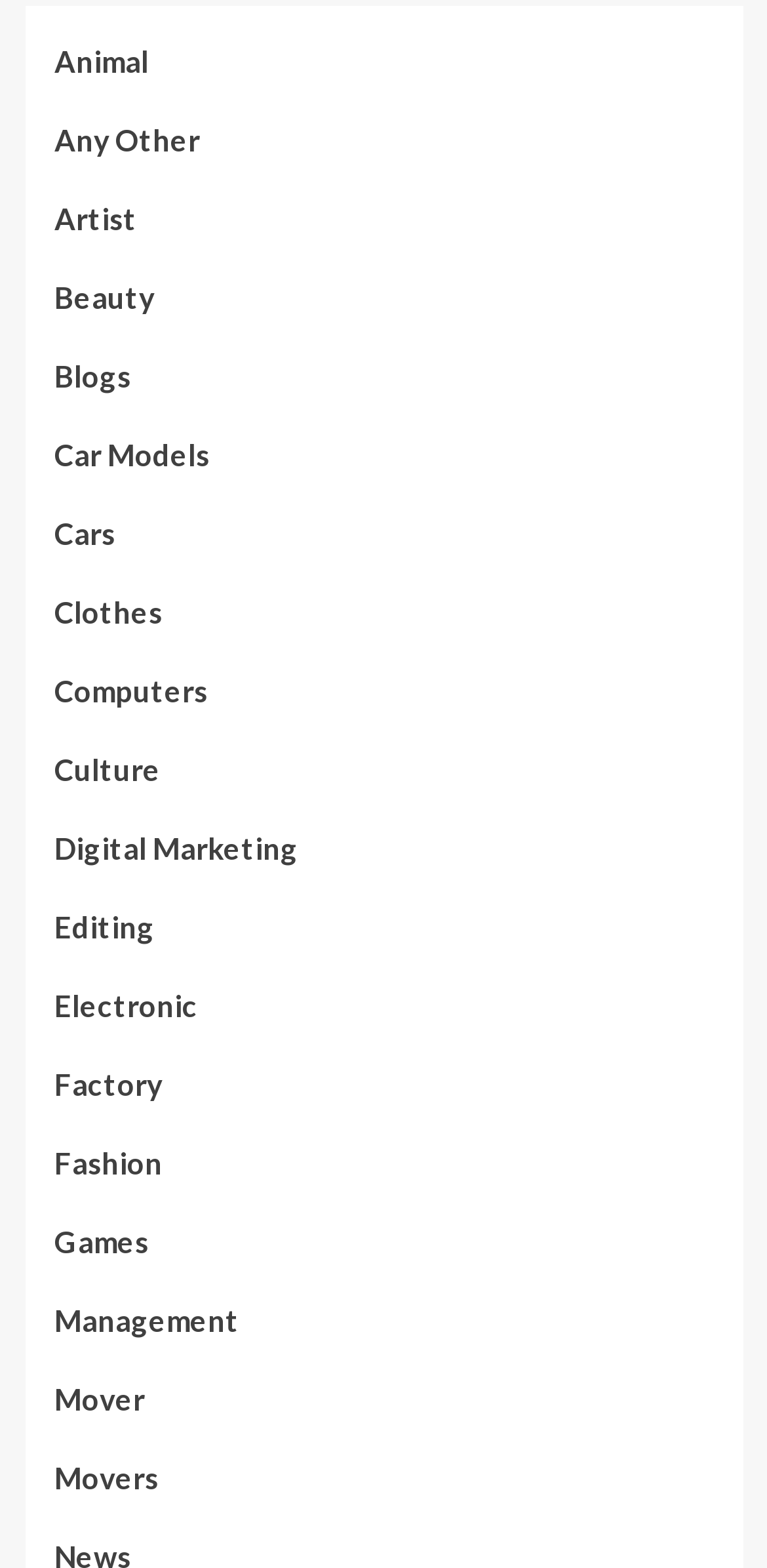What is the category that comes after 'Cars'?
Using the details from the image, give an elaborate explanation to answer the question.

By examining the vertical positions of the links based on their y1, y2 coordinates, I found that the link 'Clothes' comes after the link 'Cars'.